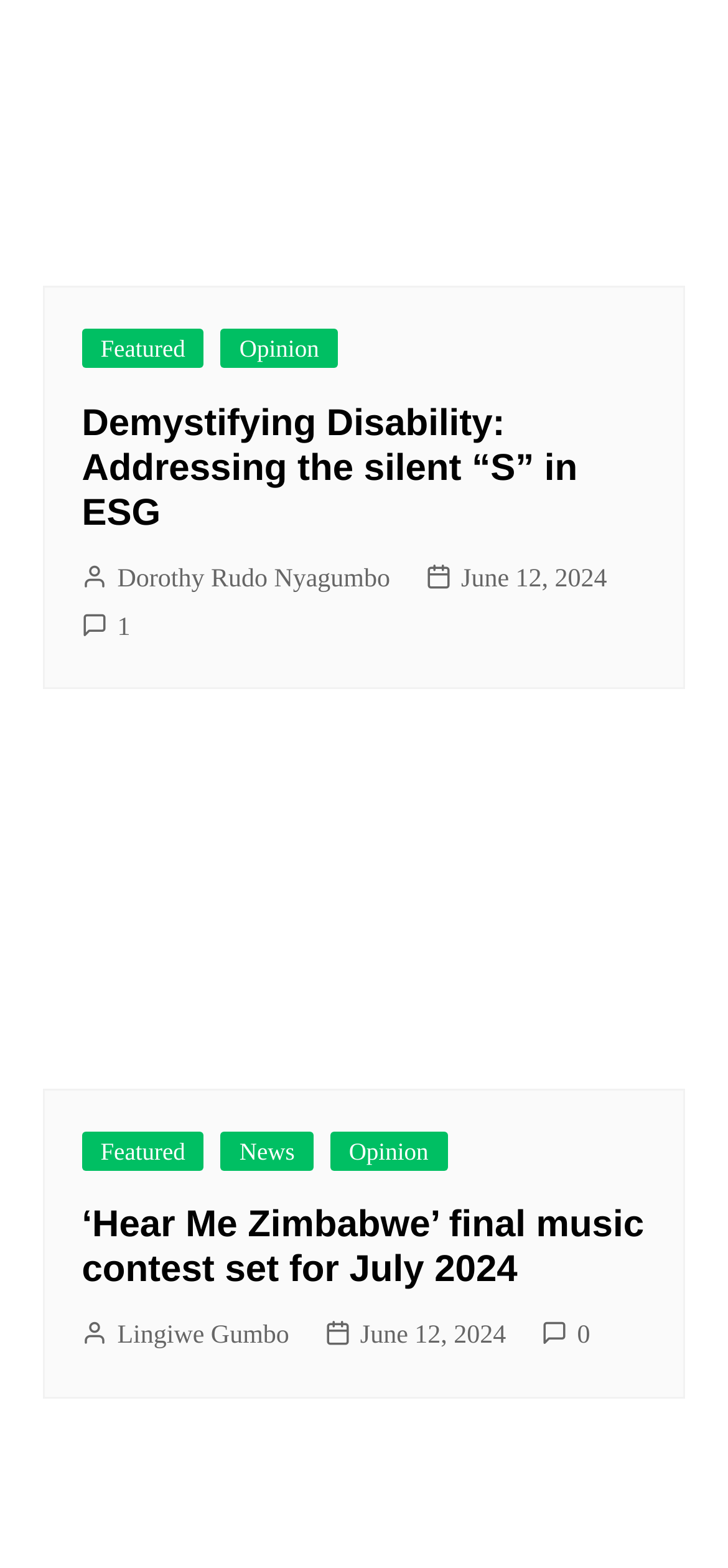Identify the bounding box coordinates of the area that should be clicked in order to complete the given instruction: "View the 'About' page". The bounding box coordinates should be four float numbers between 0 and 1, i.e., [left, top, right, bottom].

None